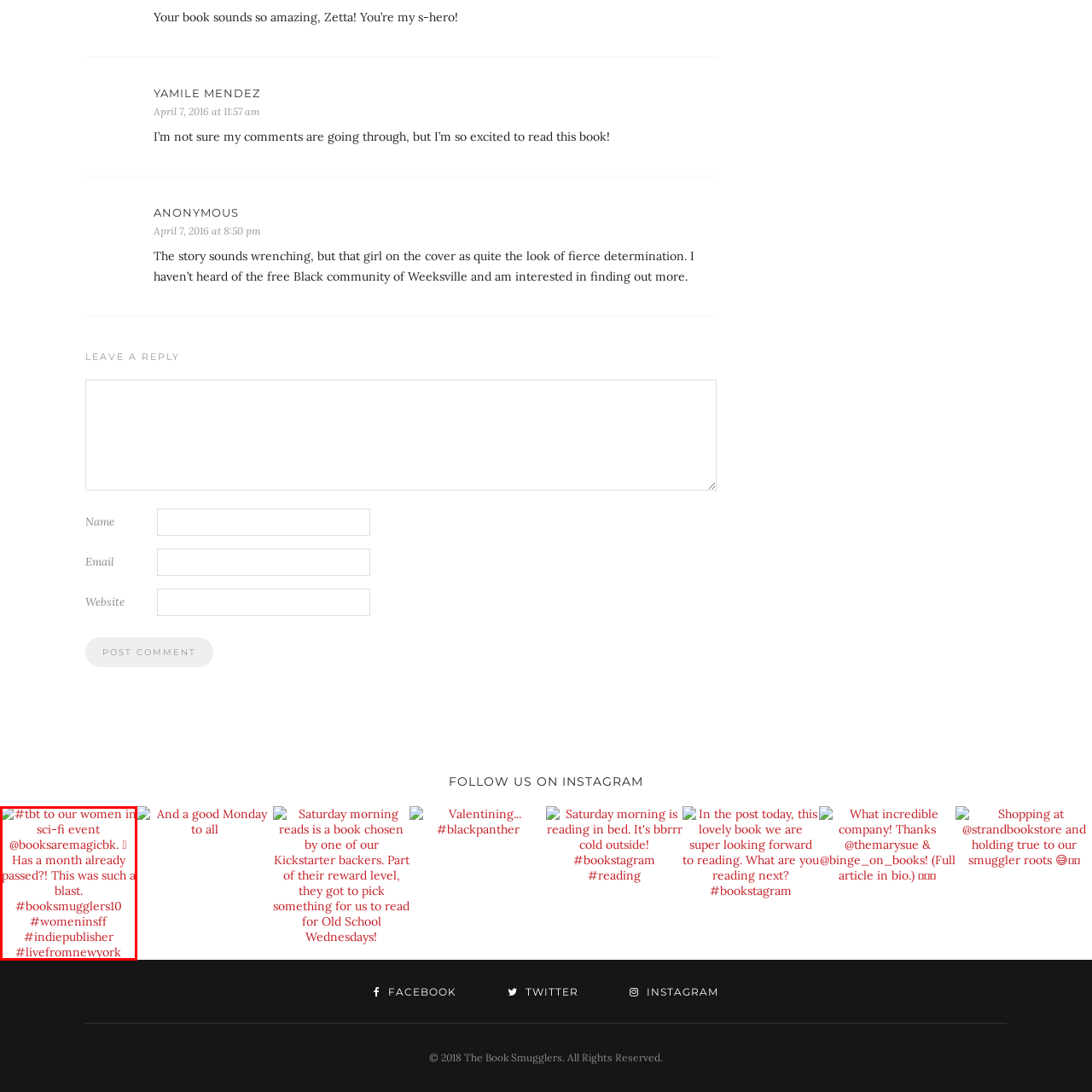Offer an in-depth description of the image encased within the red bounding lines.

The image features a vibrant social media post reminiscing about a past event celebrating women in science fiction, hosted by @booksaremagicbk. The caption highlights the excitement and memorable moments from the event, noting, "Has a month already passed?! This was such a blast." Accompanying hashtags like #booksmugglers10, #womeninsff, #indiepublisher, and #livefromnewyork emphasize community engagement and the focus on women in the genre, encouraging further discussion and reflection on the event's impact.